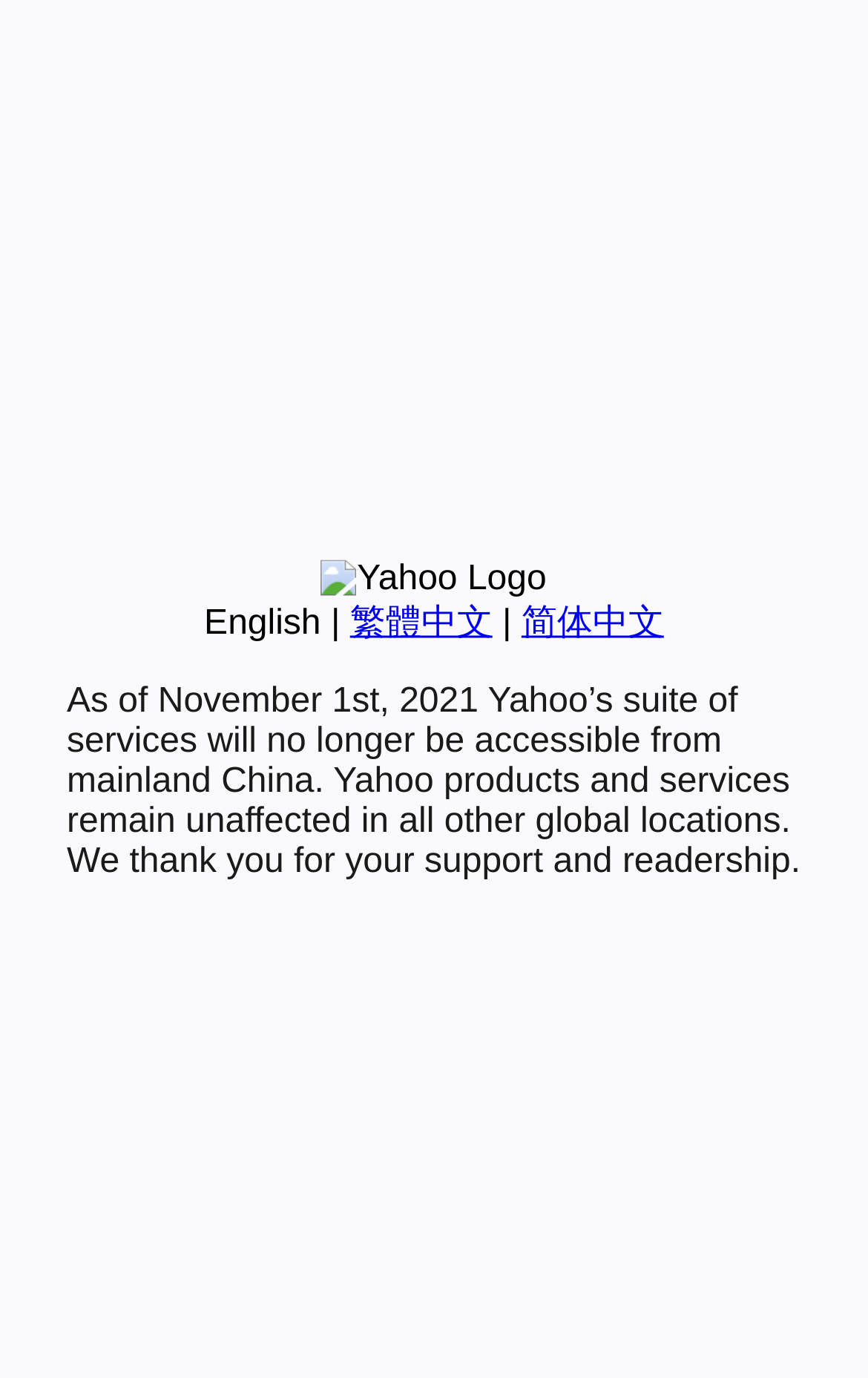Given the element description 简体中文, predict the bounding box coordinates for the UI element in the webpage screenshot. The format should be (top-left x, top-left y, bottom-right x, bottom-right y), and the values should be between 0 and 1.

[0.601, 0.439, 0.765, 0.466]